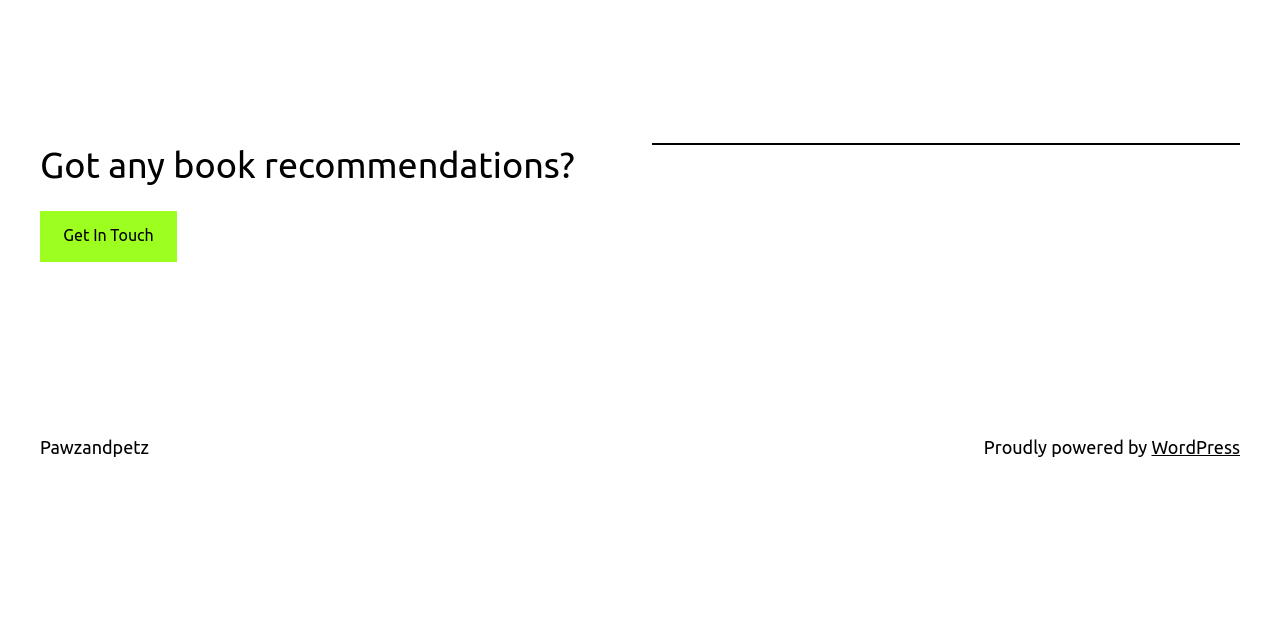Calculate the bounding box coordinates for the UI element based on the following description: "Get In Touch". Ensure the coordinates are four float numbers between 0 and 1, i.e., [left, top, right, bottom].

[0.031, 0.329, 0.138, 0.409]